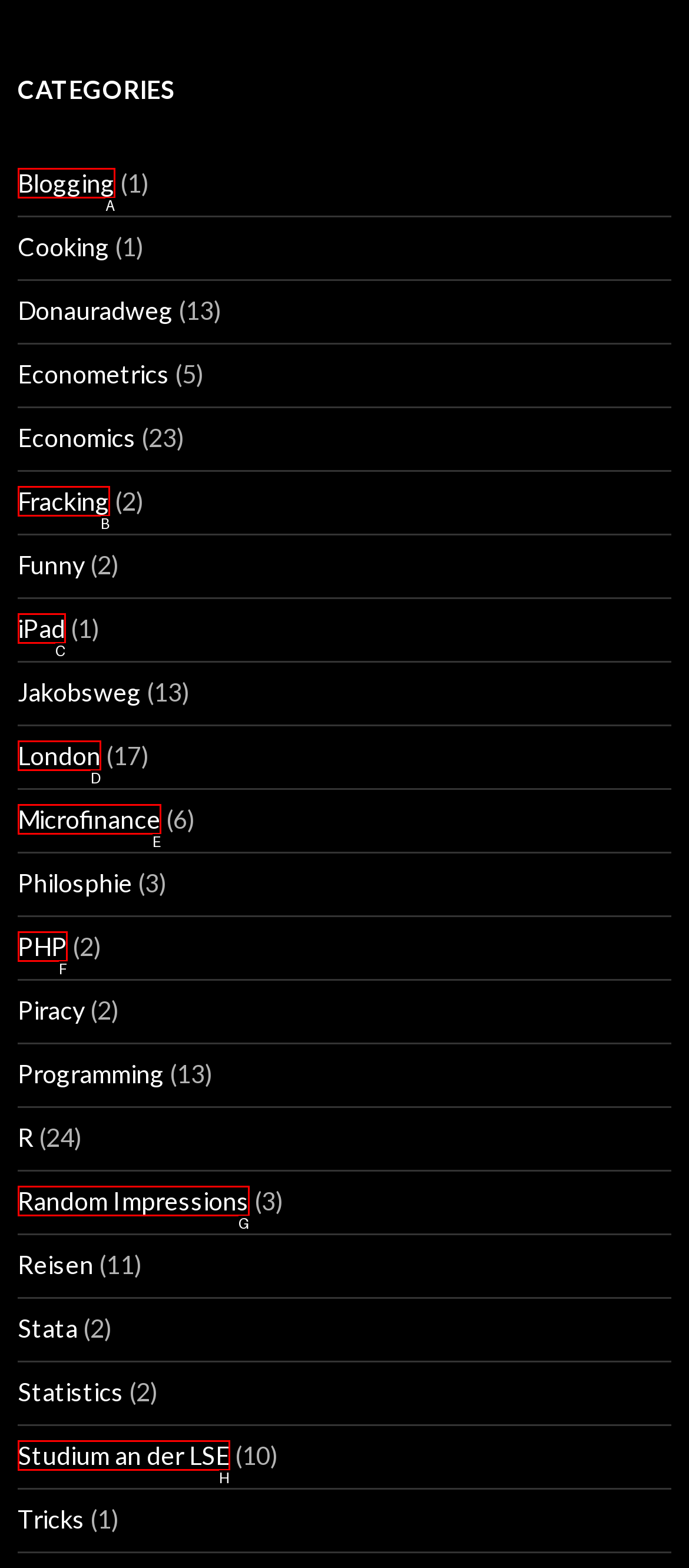Select the letter of the option that corresponds to: Studium an der LSE
Provide the letter from the given options.

H